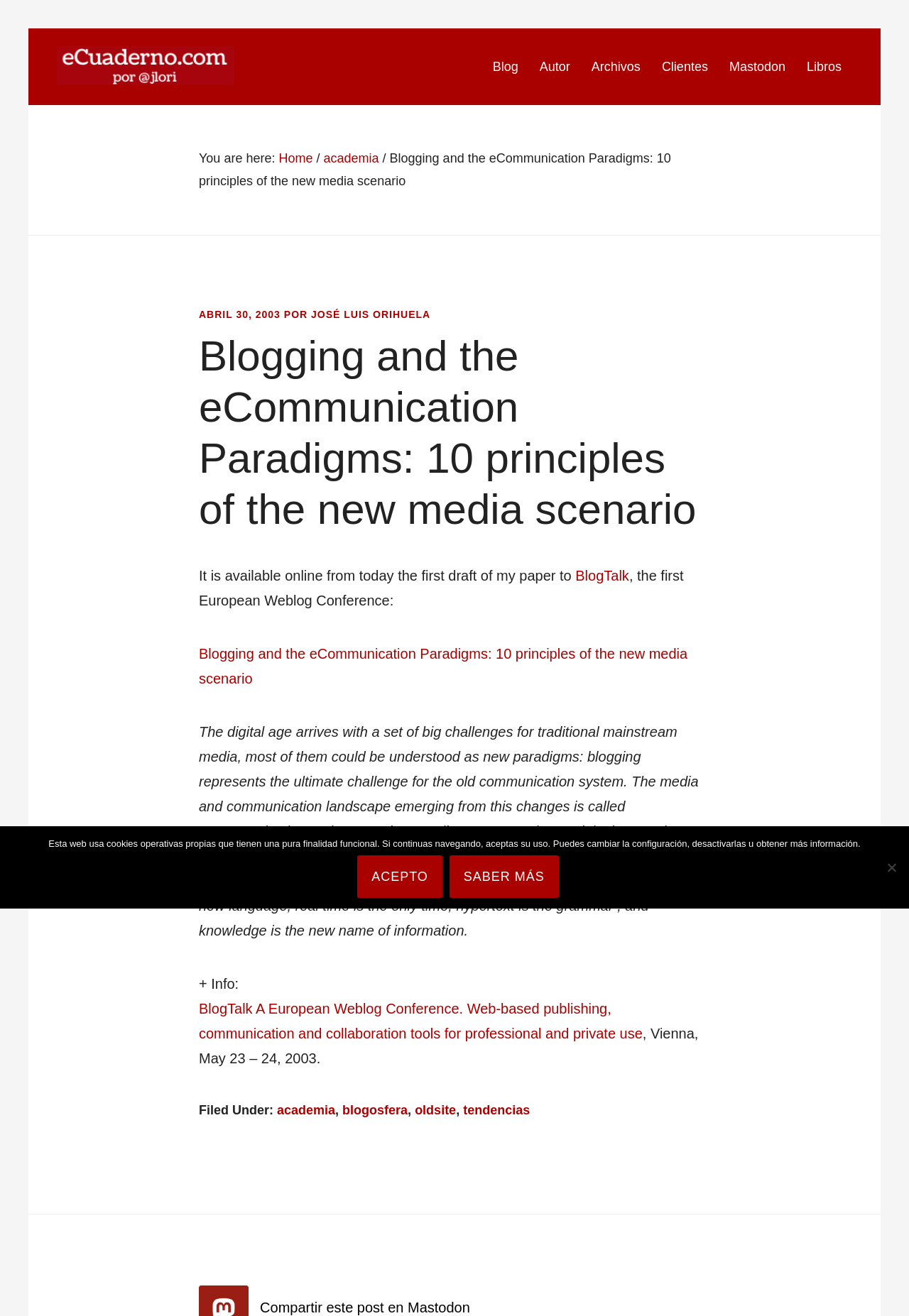What is the title of the article?
Respond to the question with a single word or phrase according to the image.

Blogging and the eCommunication Paradigms: 10 principles of the new media scenario